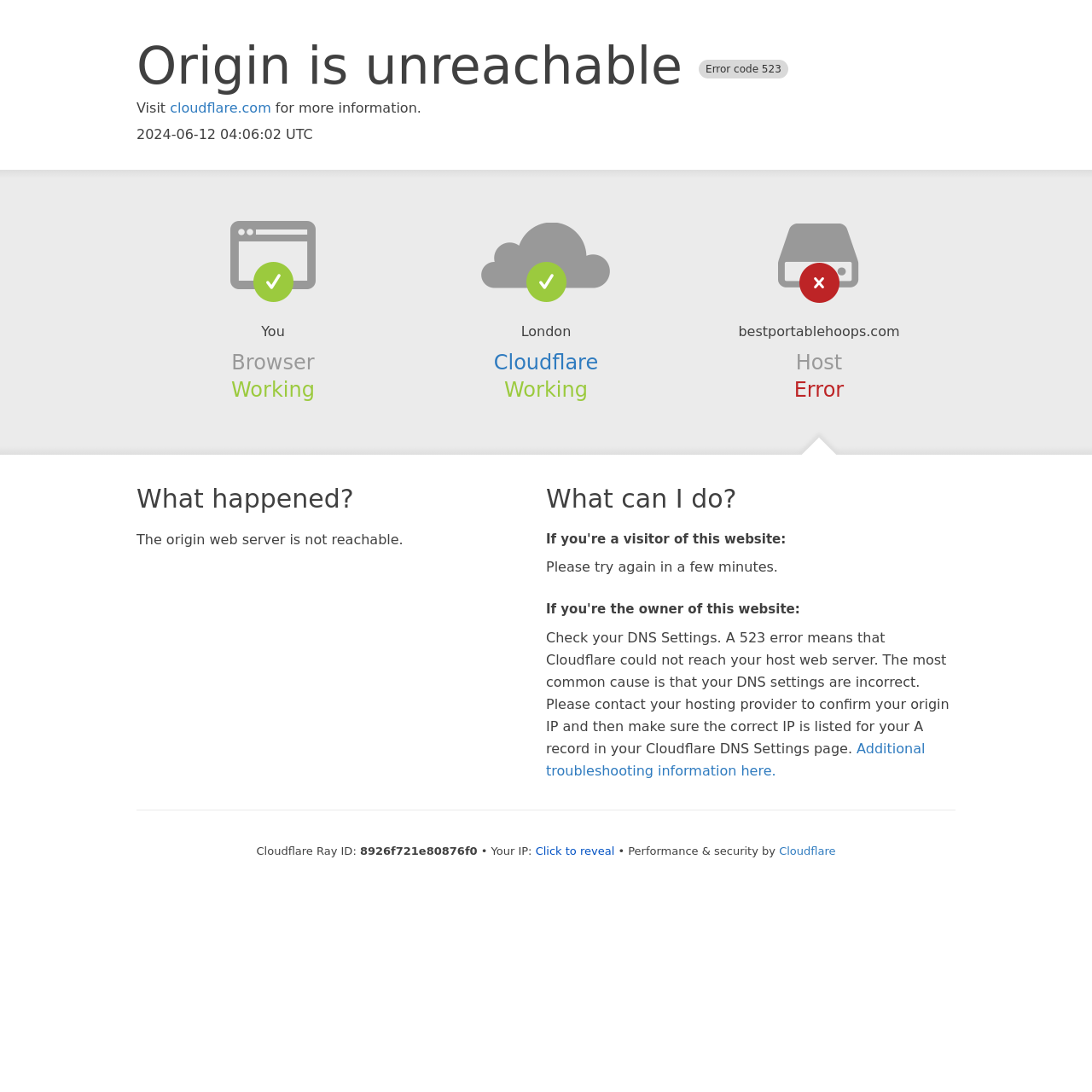Please locate and retrieve the main header text of the webpage.

Origin is unreachable Error code 523